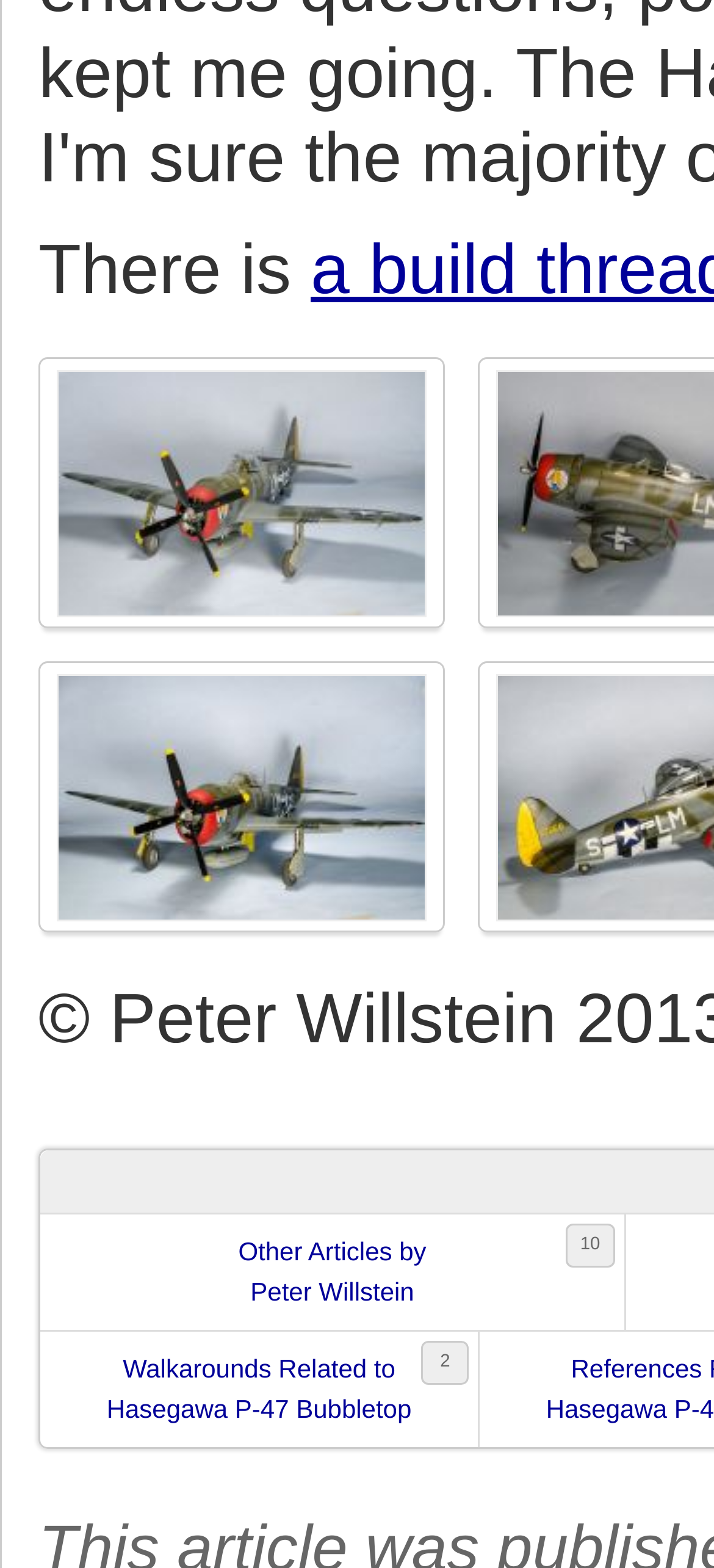From the screenshot, find the bounding box of the UI element matching this description: "Walkarounds Related toHasegawa P-47 Bubbletop". Supply the bounding box coordinates in the form [left, top, right, bottom], each a float between 0 and 1.

[0.059, 0.85, 0.667, 0.921]